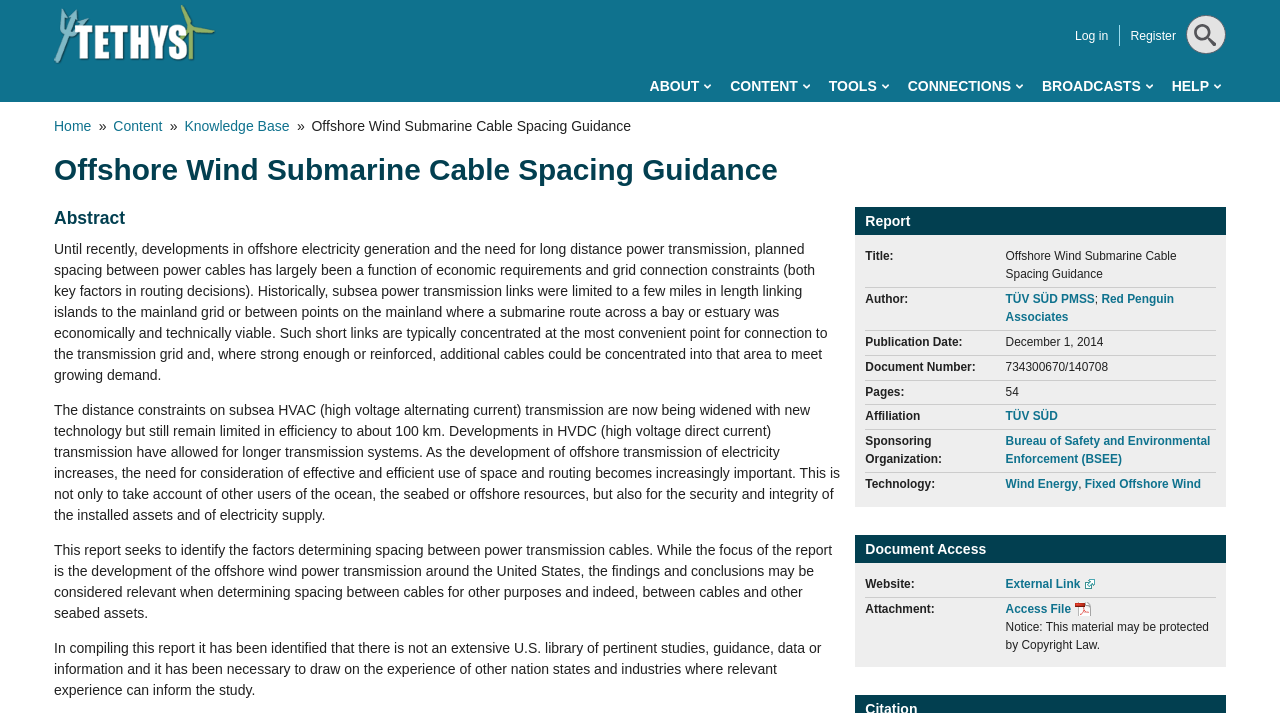What is the title of the report?
Provide an in-depth and detailed explanation in response to the question.

I found the title of the report, which is 'Offshore Wind Submarine Cable Spacing Guidance', located below the main menu and above the abstract section.